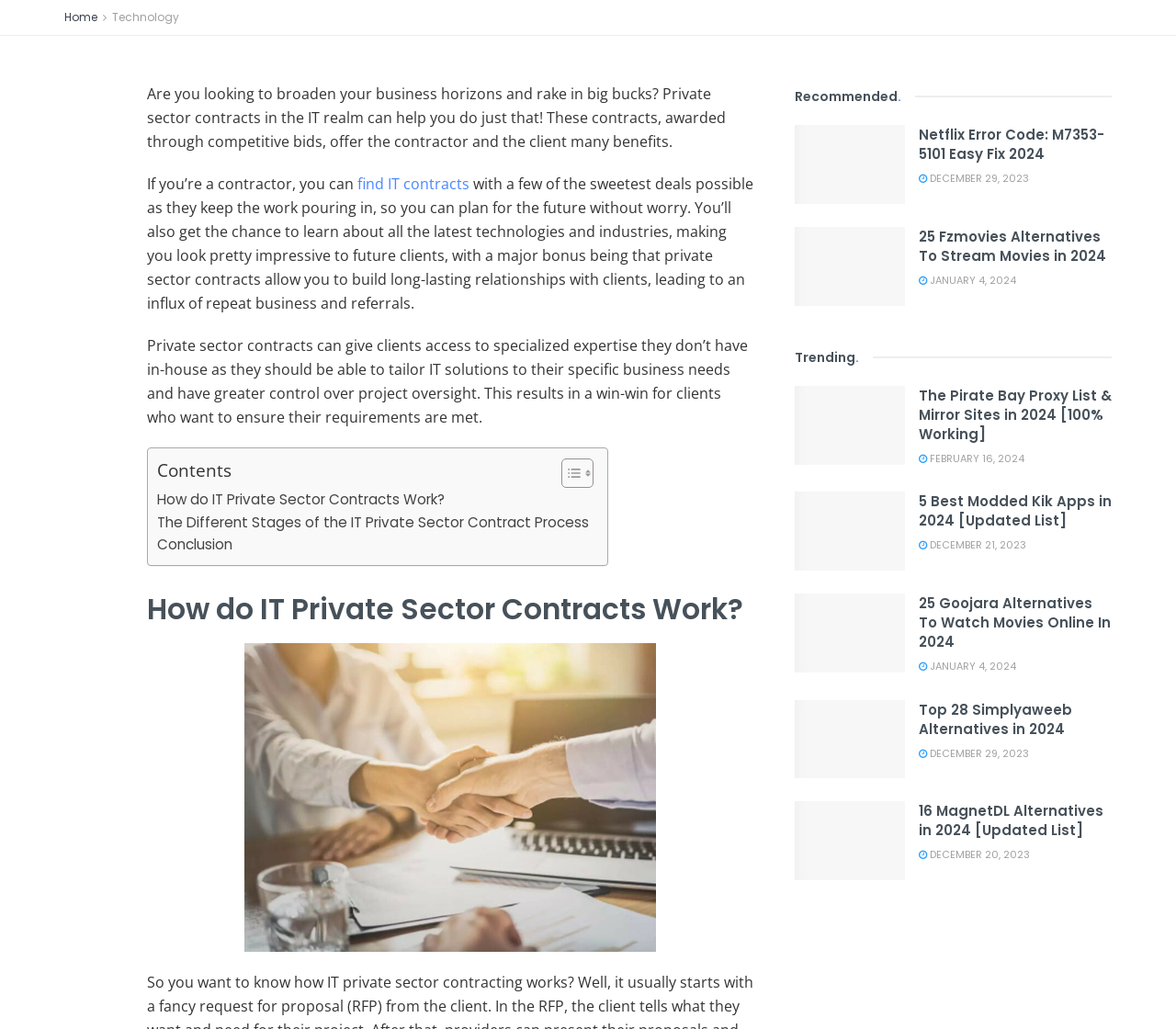Determine the bounding box coordinates of the clickable area required to perform the following instruction: "Learn about 'Netflix Error Code: M7353-5101 Easy Fix 2024'". The coordinates should be represented as four float numbers between 0 and 1: [left, top, right, bottom].

[0.781, 0.122, 0.945, 0.159]